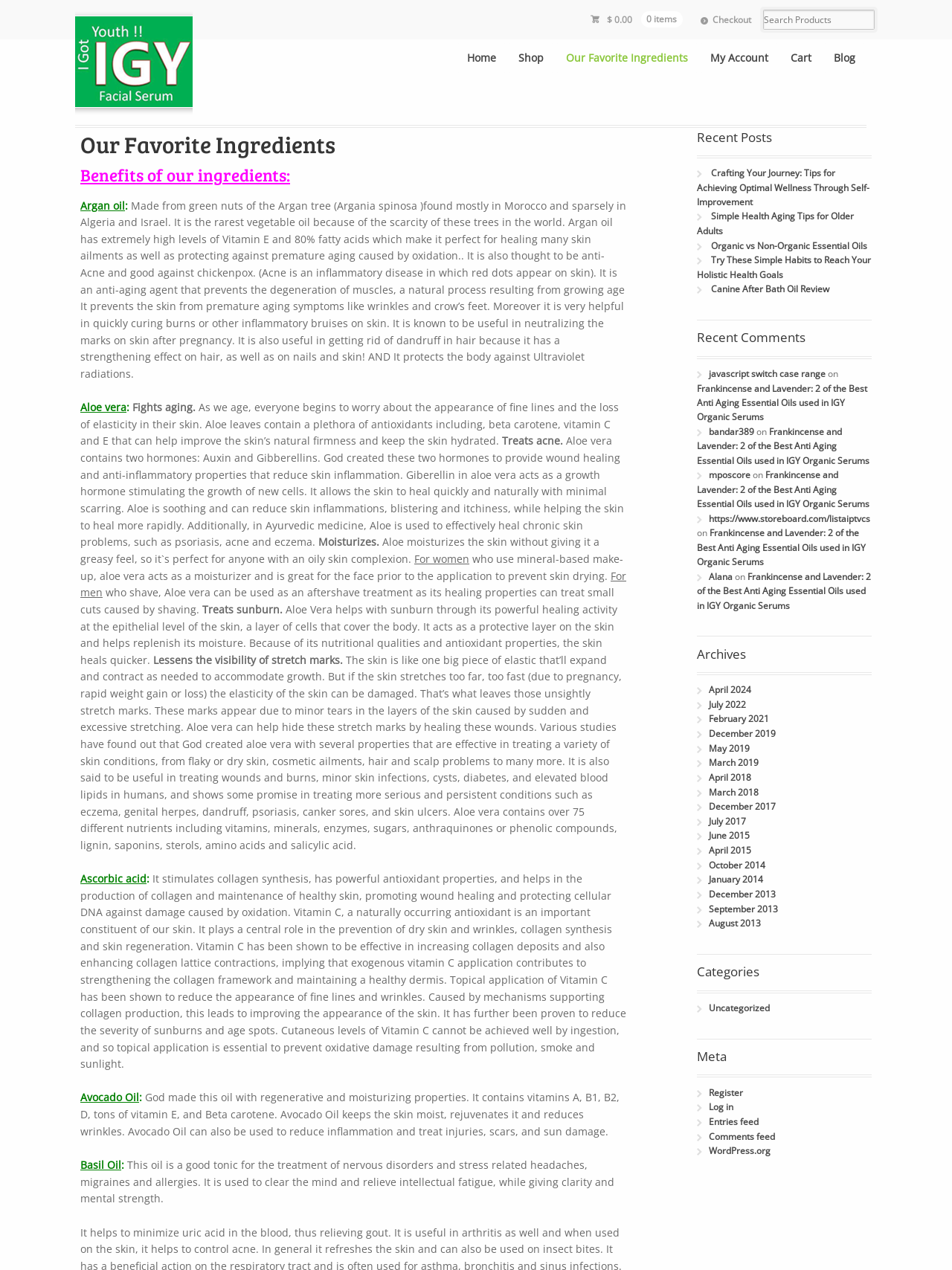Give a one-word or one-phrase response to the question:
What is the first ingredient described on the webpage?

Argan oil